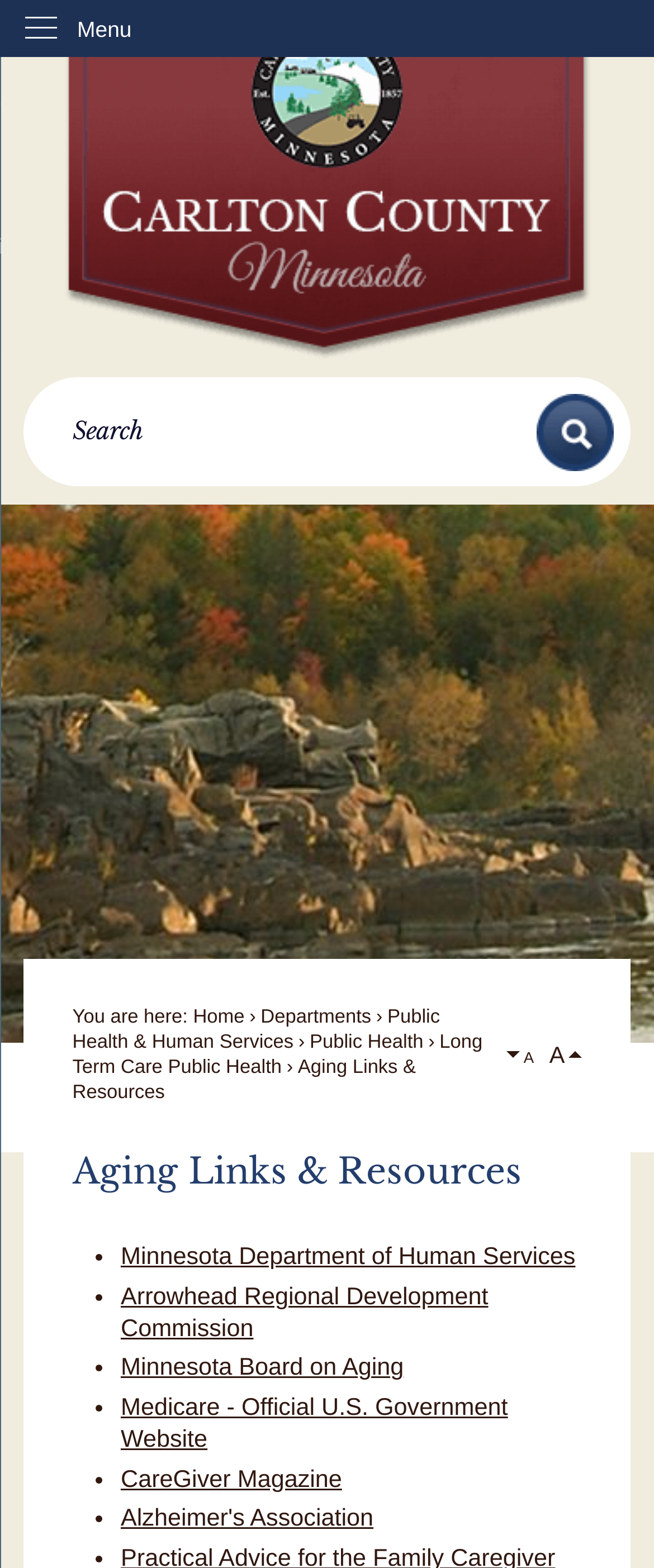Find the bounding box coordinates of the clickable area required to complete the following action: "Check Alzheimer's Association".

[0.185, 0.961, 0.571, 0.978]